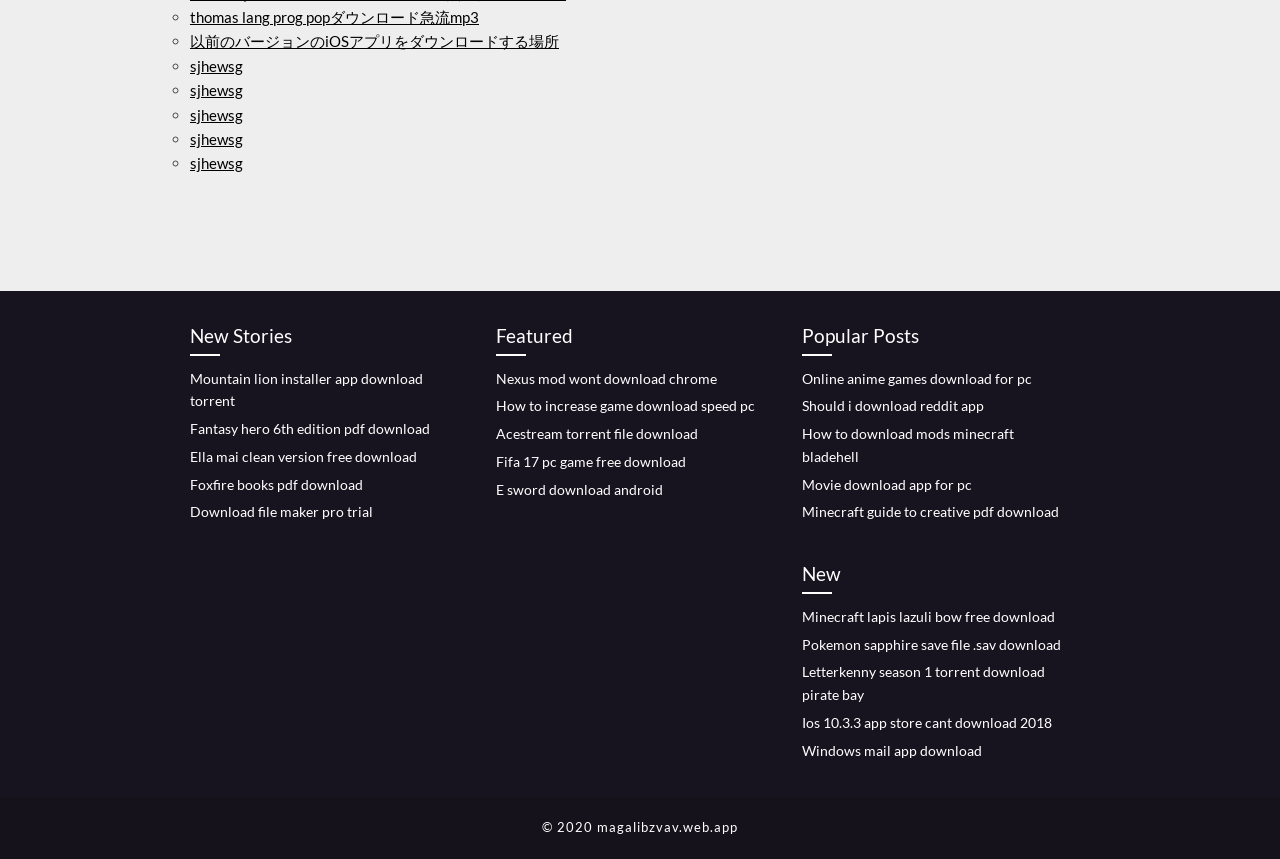Use a single word or phrase to answer the following:
What type of files can be downloaded from this webpage?

Various